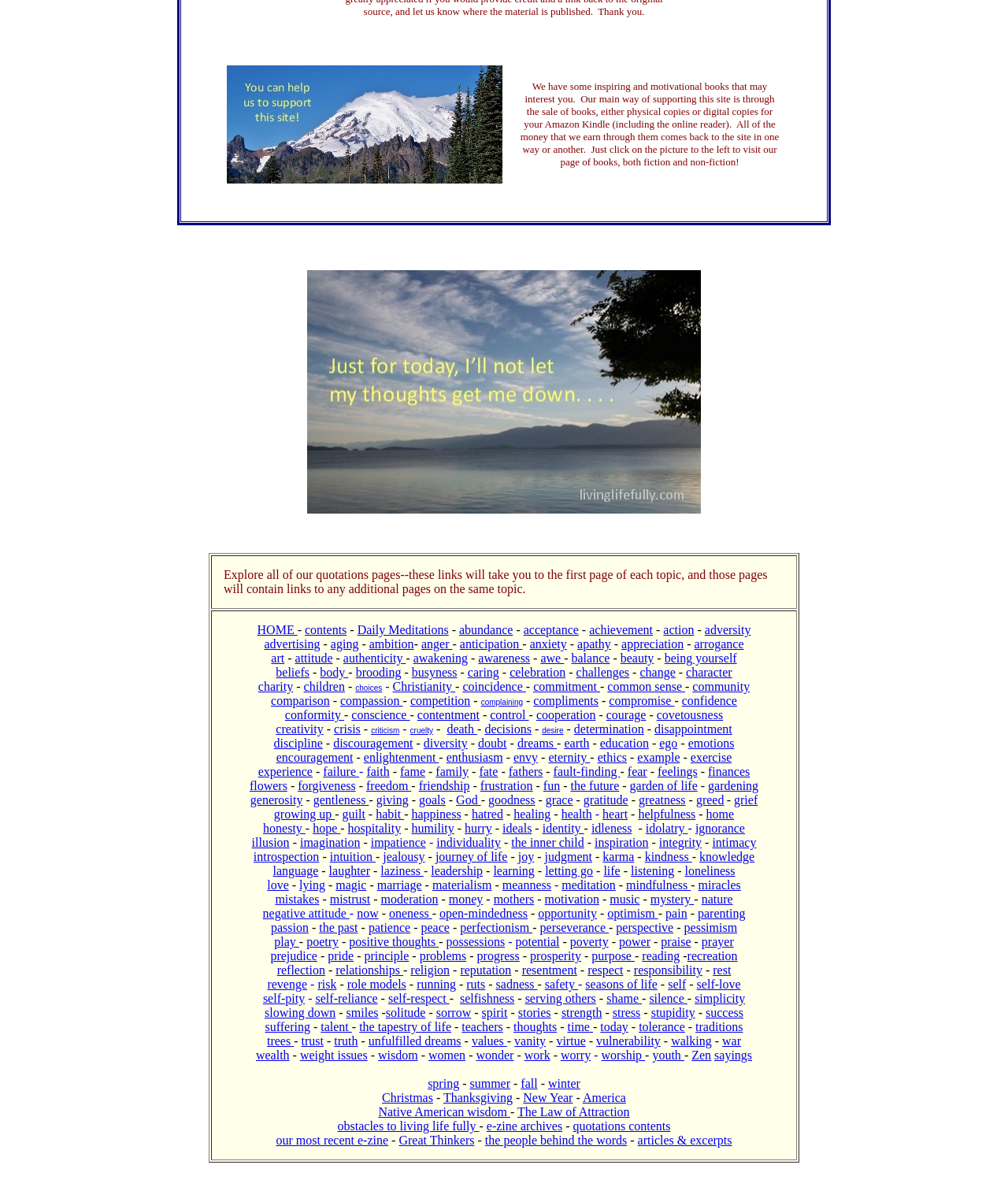Given the element description obstacles to living life fully, specify the bounding box coordinates of the corresponding UI element in the format (top-left x, top-left y, bottom-right x, bottom-right y). All values must be between 0 and 1.

[0.335, 0.931, 0.475, 0.942]